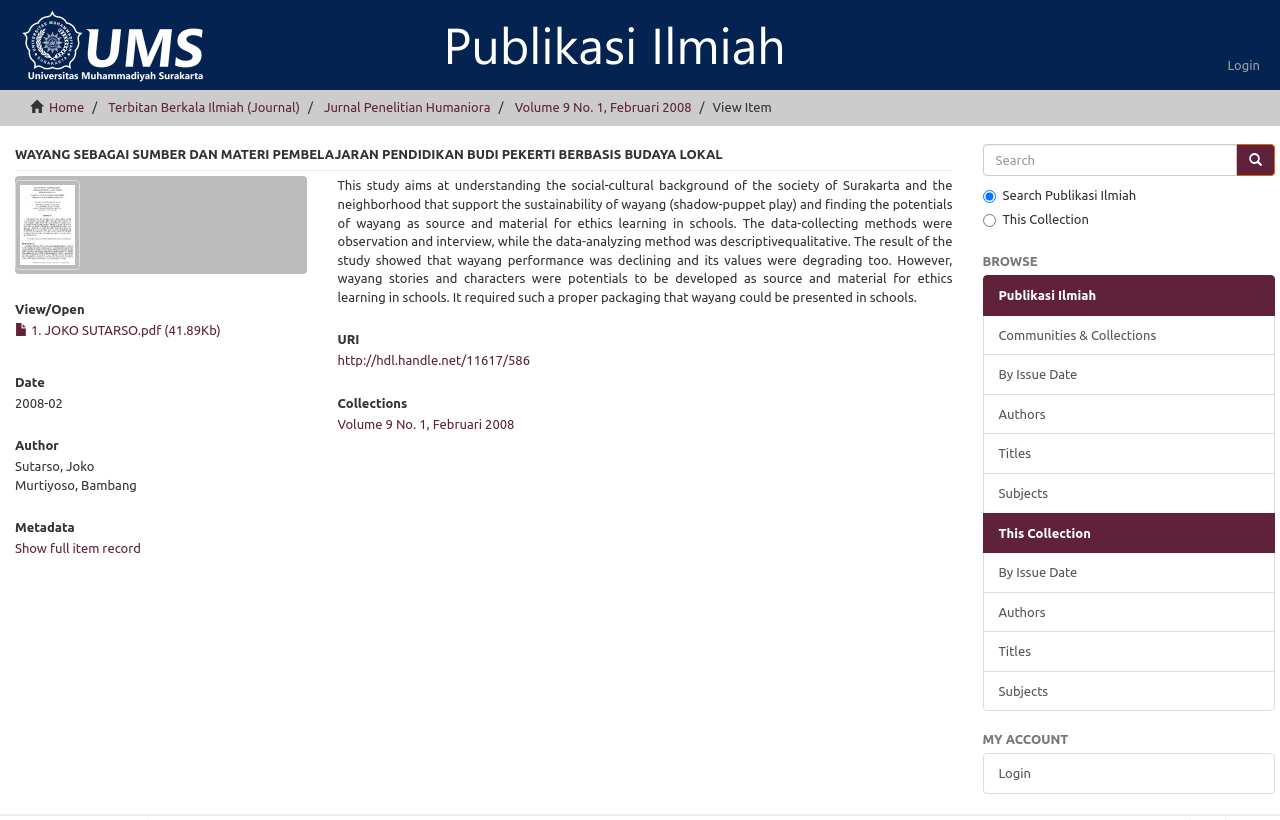Identify the bounding box coordinates of the clickable section necessary to follow the following instruction: "Check 'Multilayer Rigid Flexible Circuit Boards making Cost PCB Quote for Communication 5G 64G'". The coordinates should be presented as four float numbers from 0 to 1, i.e., [left, top, right, bottom].

None